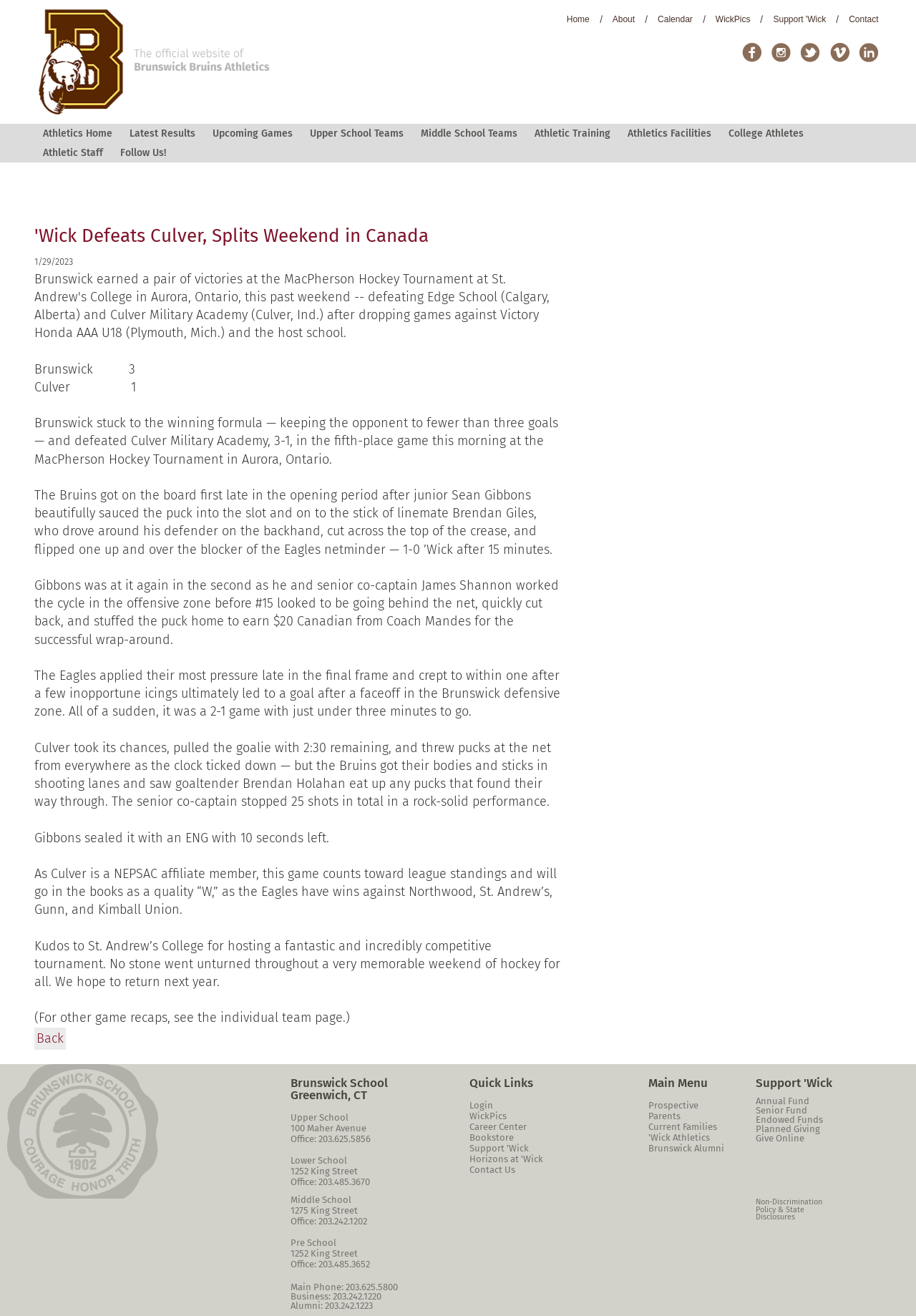Review the image closely and give a comprehensive answer to the question: How many links are there in the navigation 'Athletics'?

I counted the number of links under the navigation 'Athletics' and found 9 links, including 'Athletics Home', 'Latest Results', 'Upcoming Games', and so on.